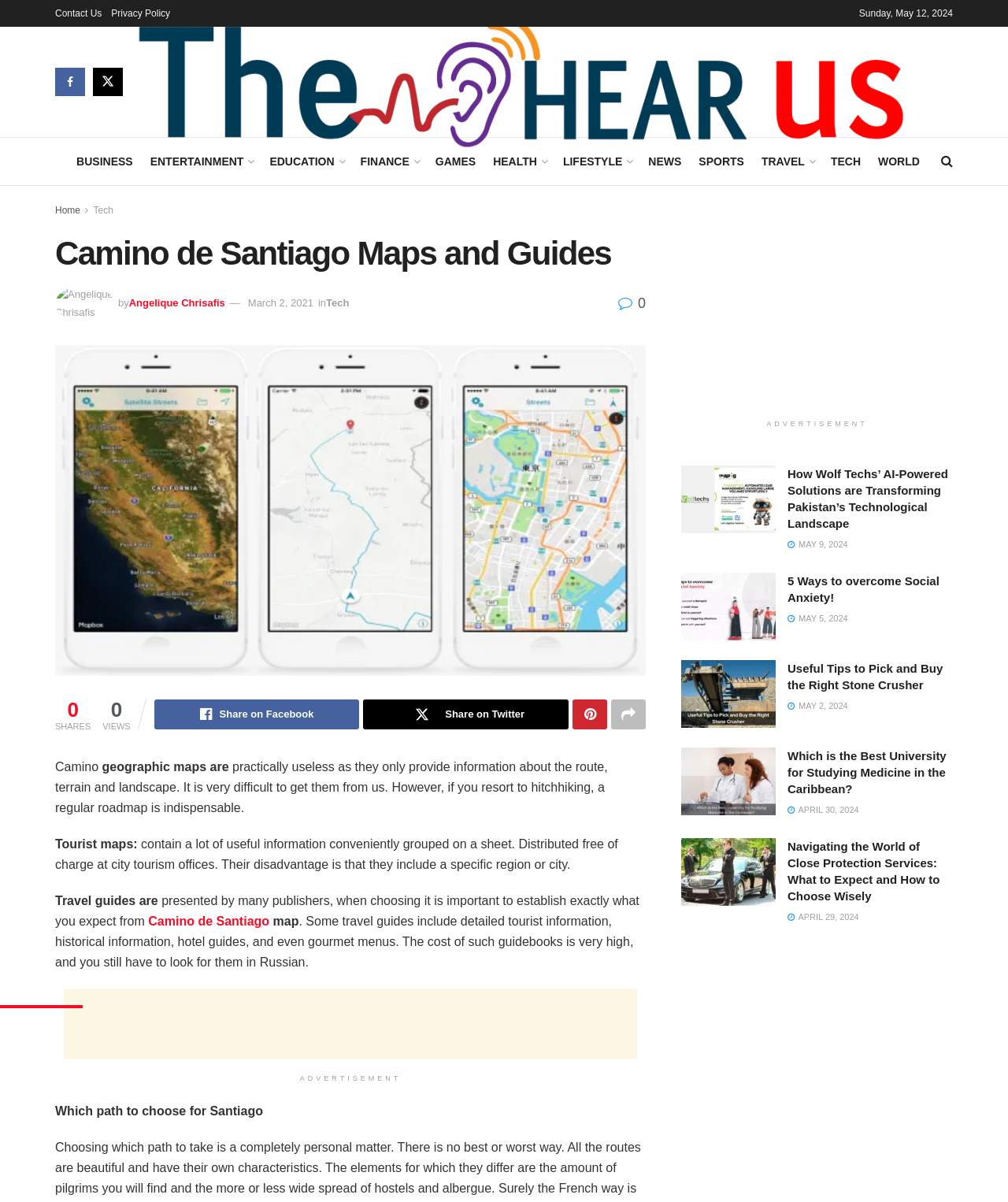Please mark the bounding box coordinates of the area that should be clicked to carry out the instruction: "Click on Camino de Santiago Maps and Guides".

[0.055, 0.287, 0.641, 0.562]